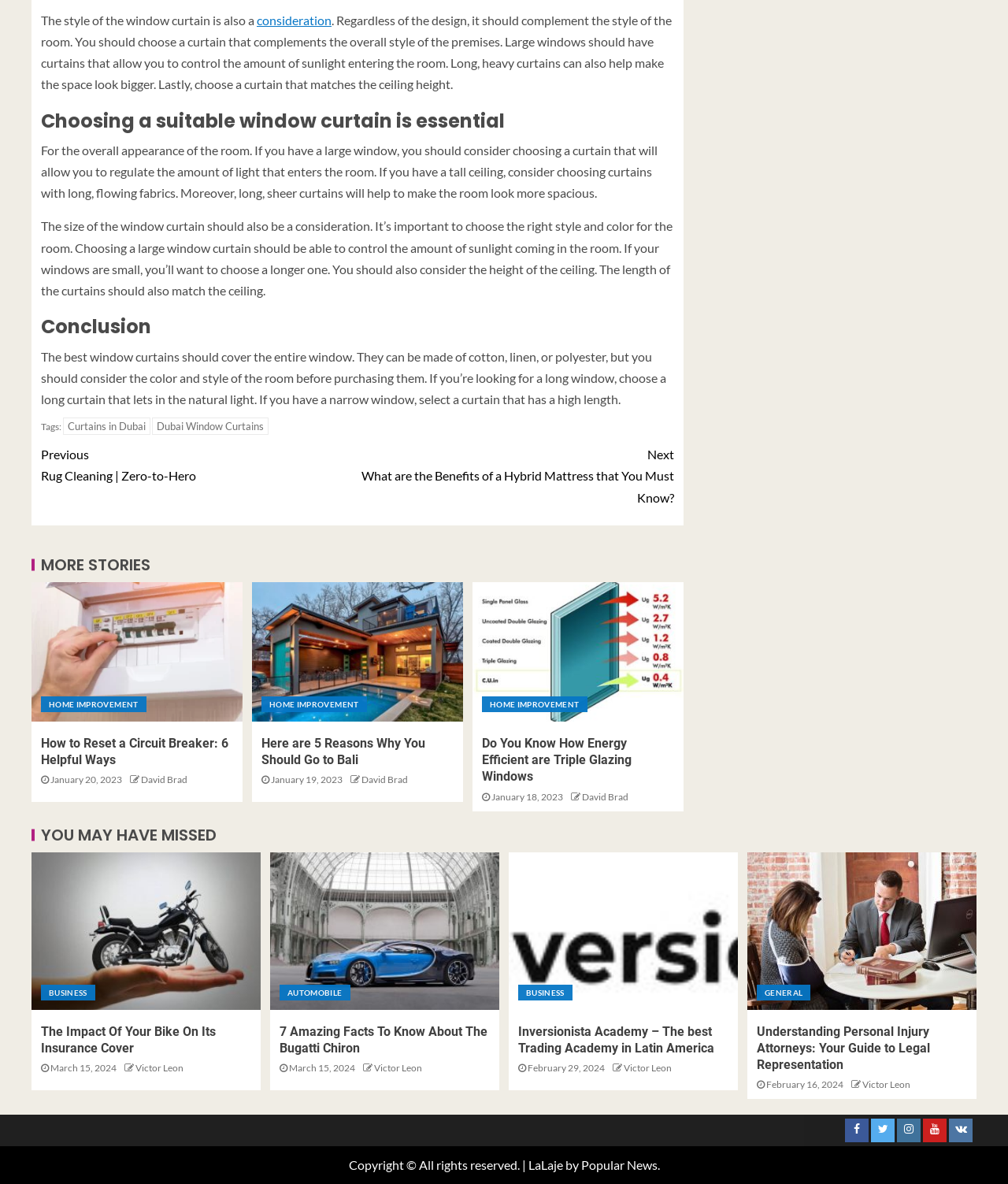Please specify the bounding box coordinates of the area that should be clicked to accomplish the following instruction: "Check the 'MORE STORIES' section". The coordinates should consist of four float numbers between 0 and 1, i.e., [left, top, right, bottom].

[0.031, 0.47, 0.678, 0.484]